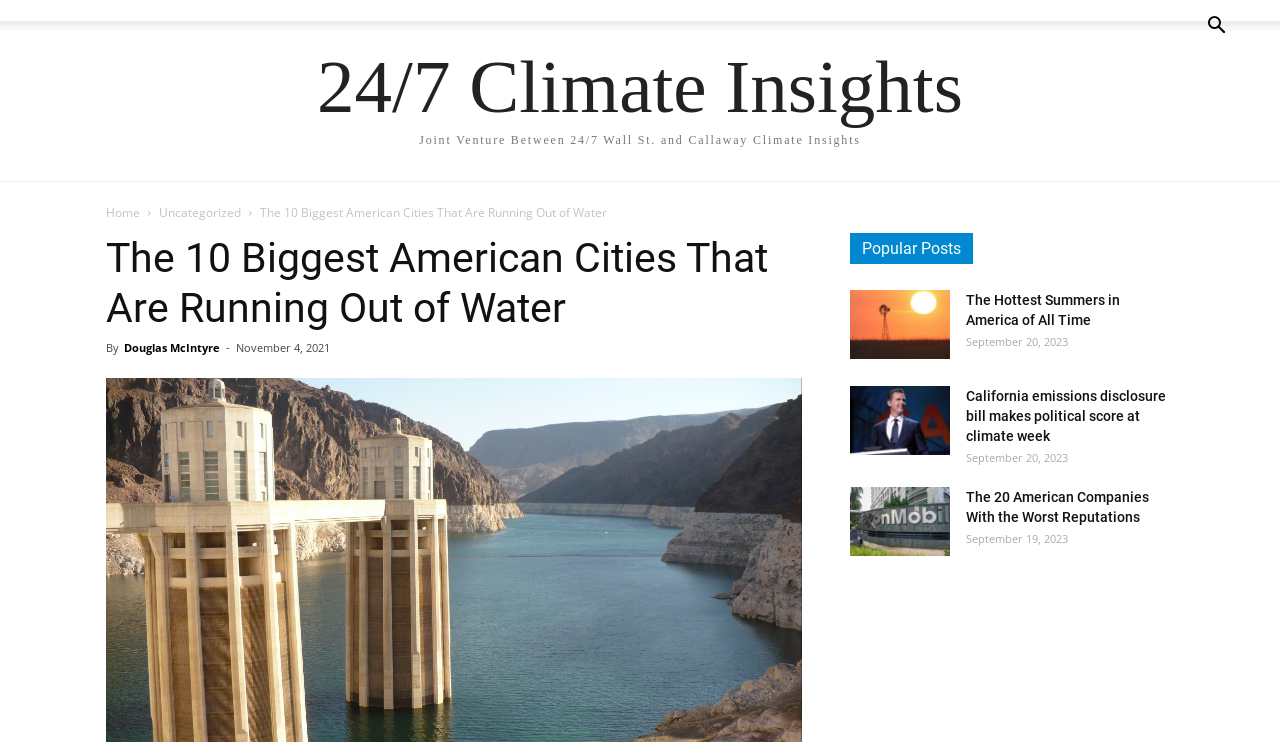Using the information from the screenshot, answer the following question thoroughly:
What is the category of the main article?

I found the category by looking at the links at the top of the webpage, and one of the links says 'Uncategorized', which is likely the category of the main article.